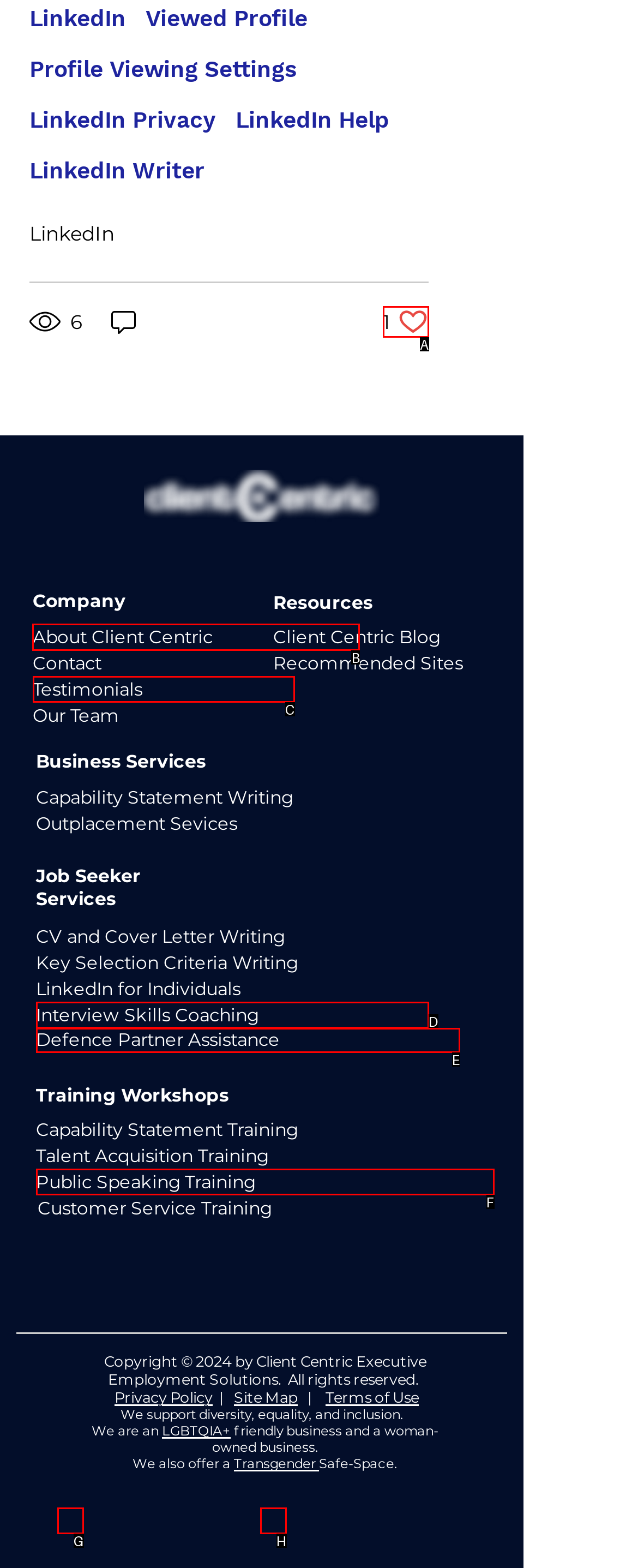Choose the HTML element you need to click to achieve the following task: Read About Client Centric
Respond with the letter of the selected option from the given choices directly.

B